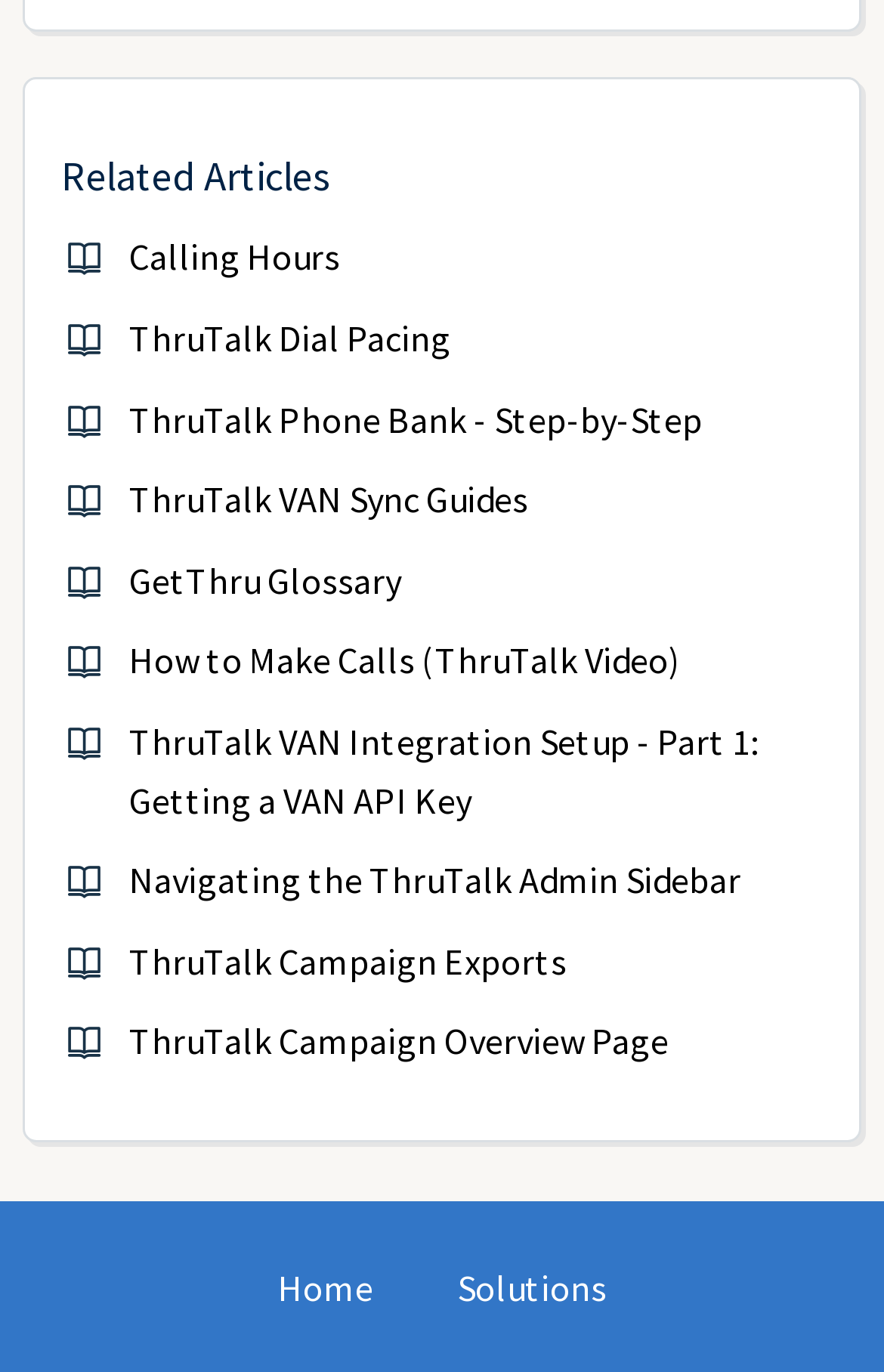How many links are there under 'Related Articles'?
Look at the screenshot and respond with a single word or phrase.

10